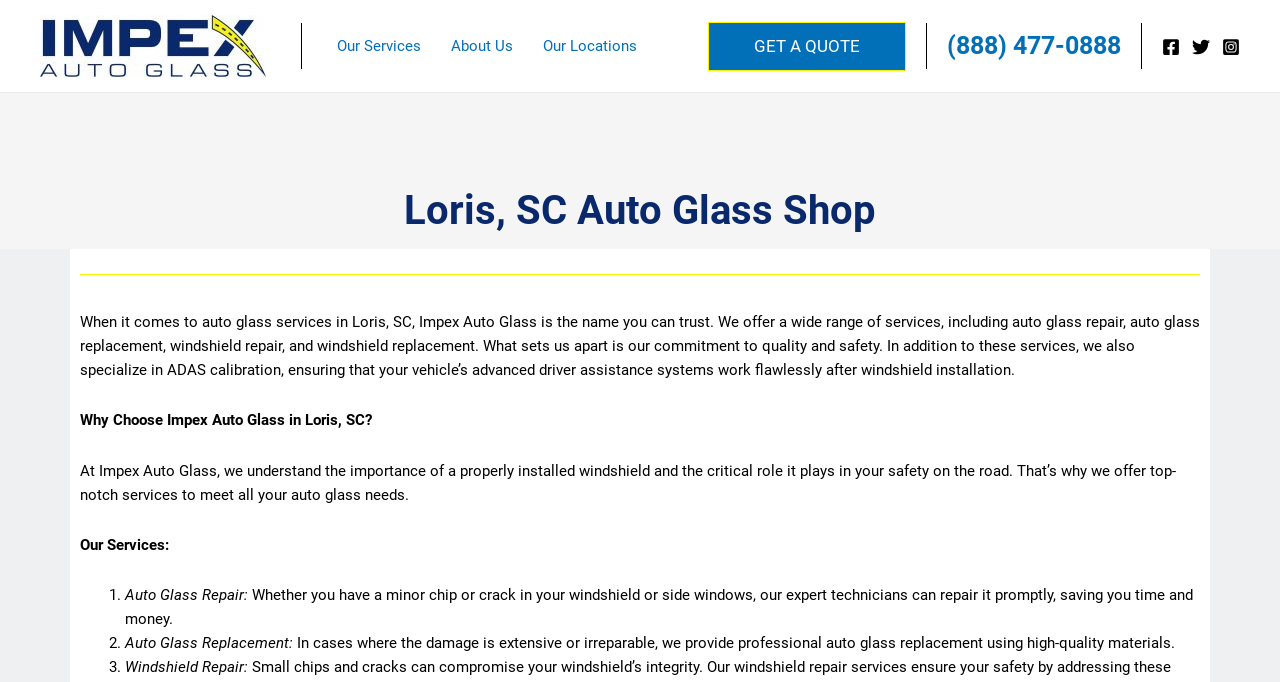Detail the various sections and features present on the webpage.

This webpage is about Impex Auto Glass, an auto glass shop in Loris, SC, that offers various services including auto glass repair, replacement, windshield repair, and windshield replacement, as well as ADAS calibration. 

At the top left, there is a logo image and a link to the homepage. Below it, there is a navigation menu with links to "Our Services", "About Us", and "Our Locations". 

On the right side, there is a prominent call-to-action button "GET A QUOTE" and a phone number "(888) 477-0888" with a link to call. 

At the bottom right, there are social media links to Facebook, Twitter, and Instagram, each accompanied by an image. 

The main content of the page is divided into sections. The first section has a heading "Loris, SC Auto Glass Shop" and a paragraph describing the services and commitment to quality and safety of Impex Auto Glass. 

Below it, there is a section with a heading "Why Choose Impex Auto Glass in Loris, SC?" and a paragraph explaining the importance of a properly installed windshield and the services offered by Impex Auto Glass. 

The next section lists the services offered, including auto glass repair, auto glass replacement, and windshield repair, each with a brief description.